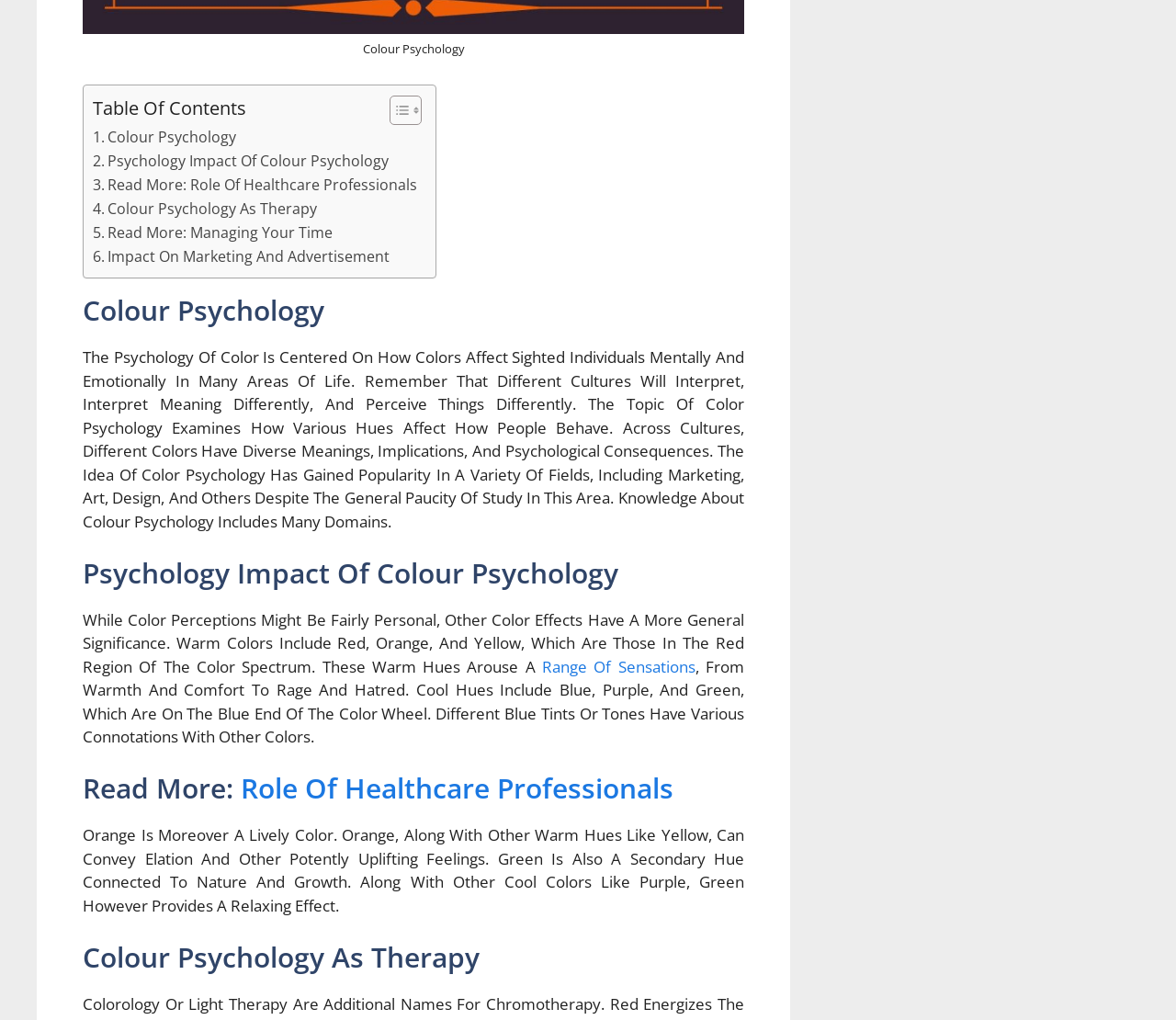Please identify the bounding box coordinates of the element's region that I should click in order to complete the following instruction: "Read more about Colour Psychology". The bounding box coordinates consist of four float numbers between 0 and 1, i.e., [left, top, right, bottom].

[0.079, 0.124, 0.201, 0.147]